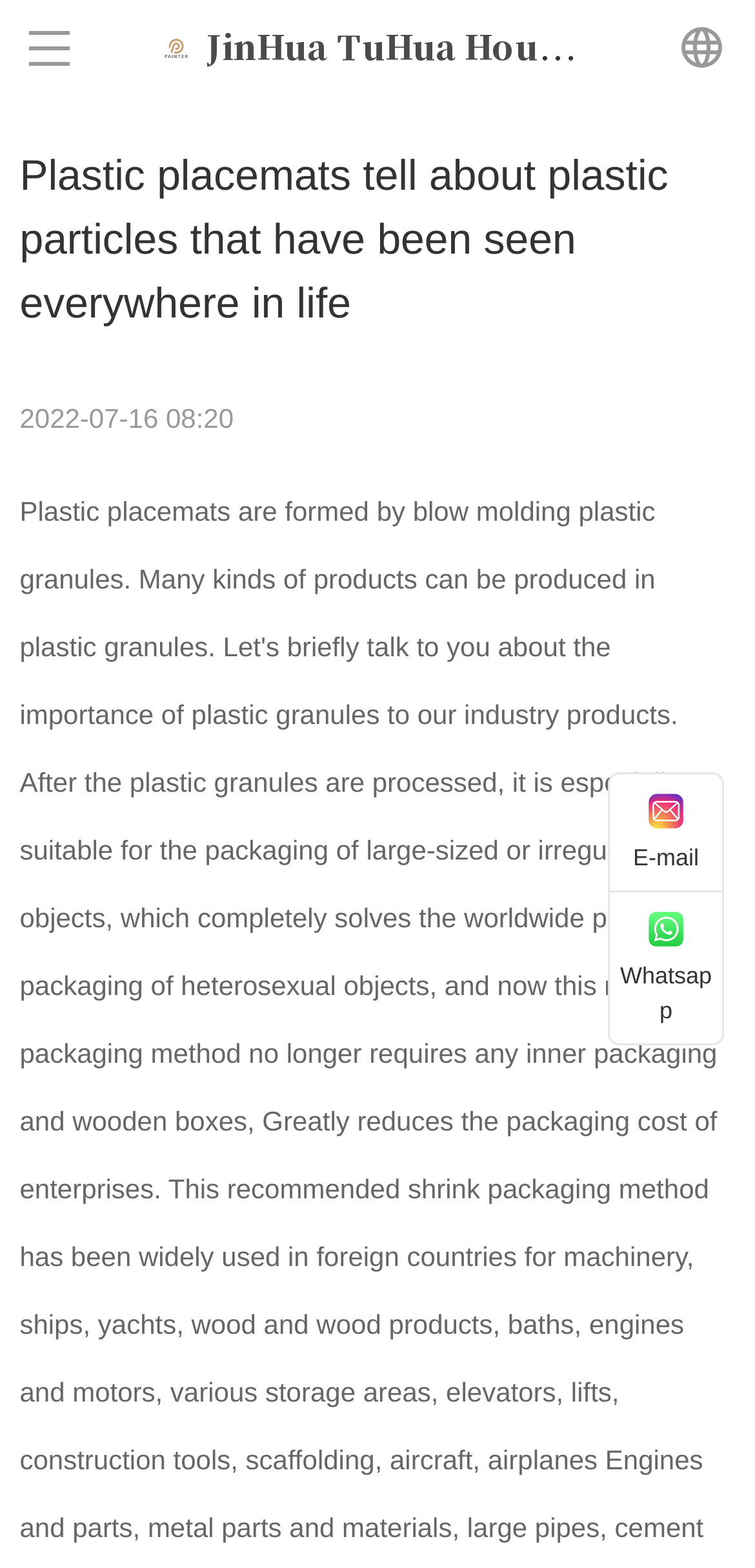Can you extract the primary headline text from the webpage?

Plastic placemats tell about plastic particles that have been seen everywhere in life